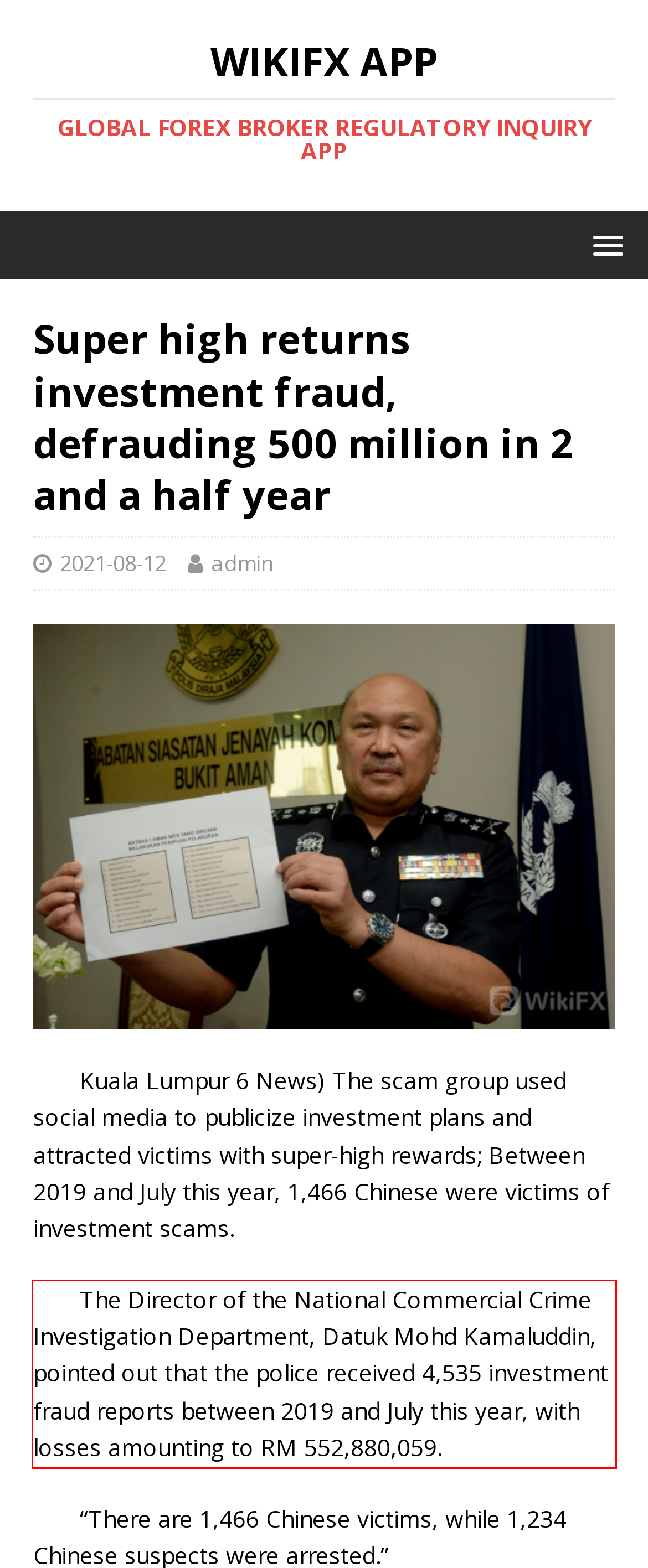Within the screenshot of the webpage, there is a red rectangle. Please recognize and generate the text content inside this red bounding box.

The Director of the National Commercial Crime Investigation Department, Datuk Mohd Kamaluddin, pointed out that the police received 4,535 investment fraud reports between 2019 and July this year, with losses amounting to RM 552,880,059.